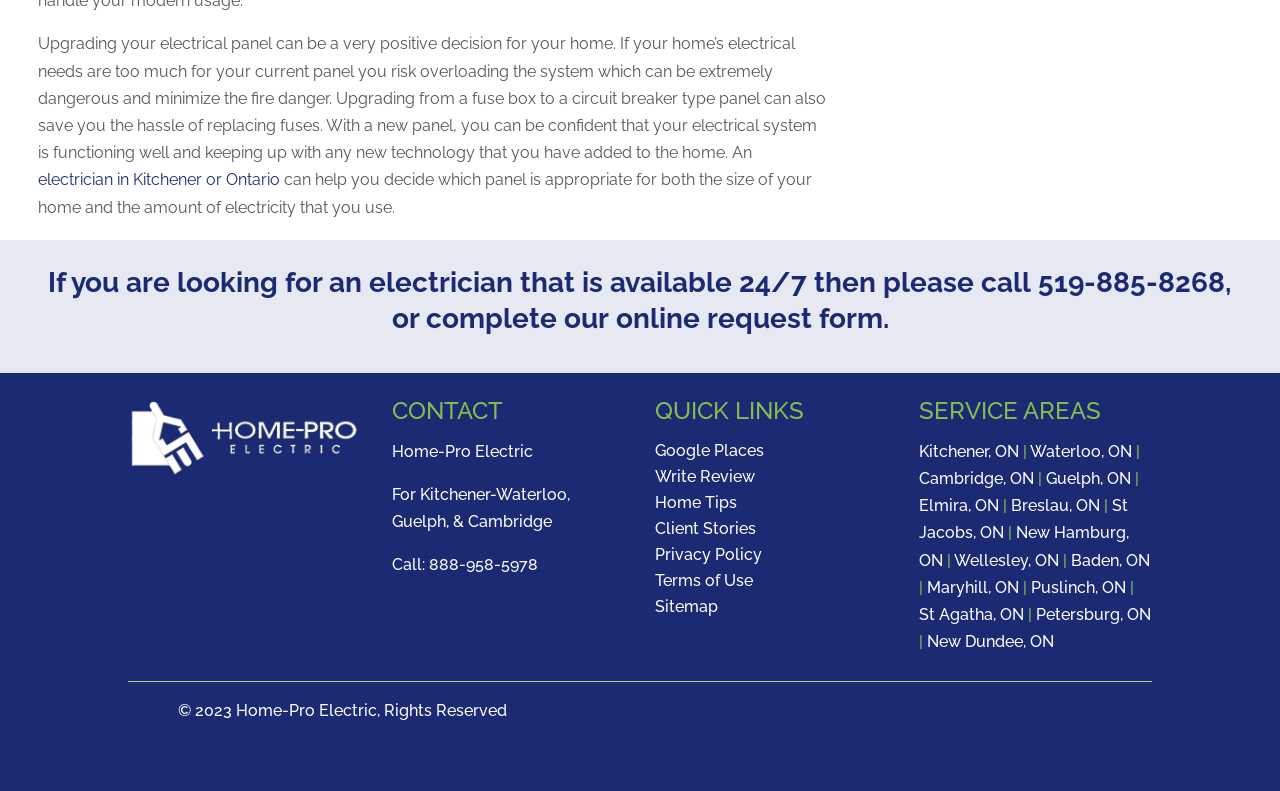Can you find the bounding box coordinates for the element to click on to achieve the instruction: "Check the service area in Kitchener"?

[0.718, 0.559, 0.799, 0.583]